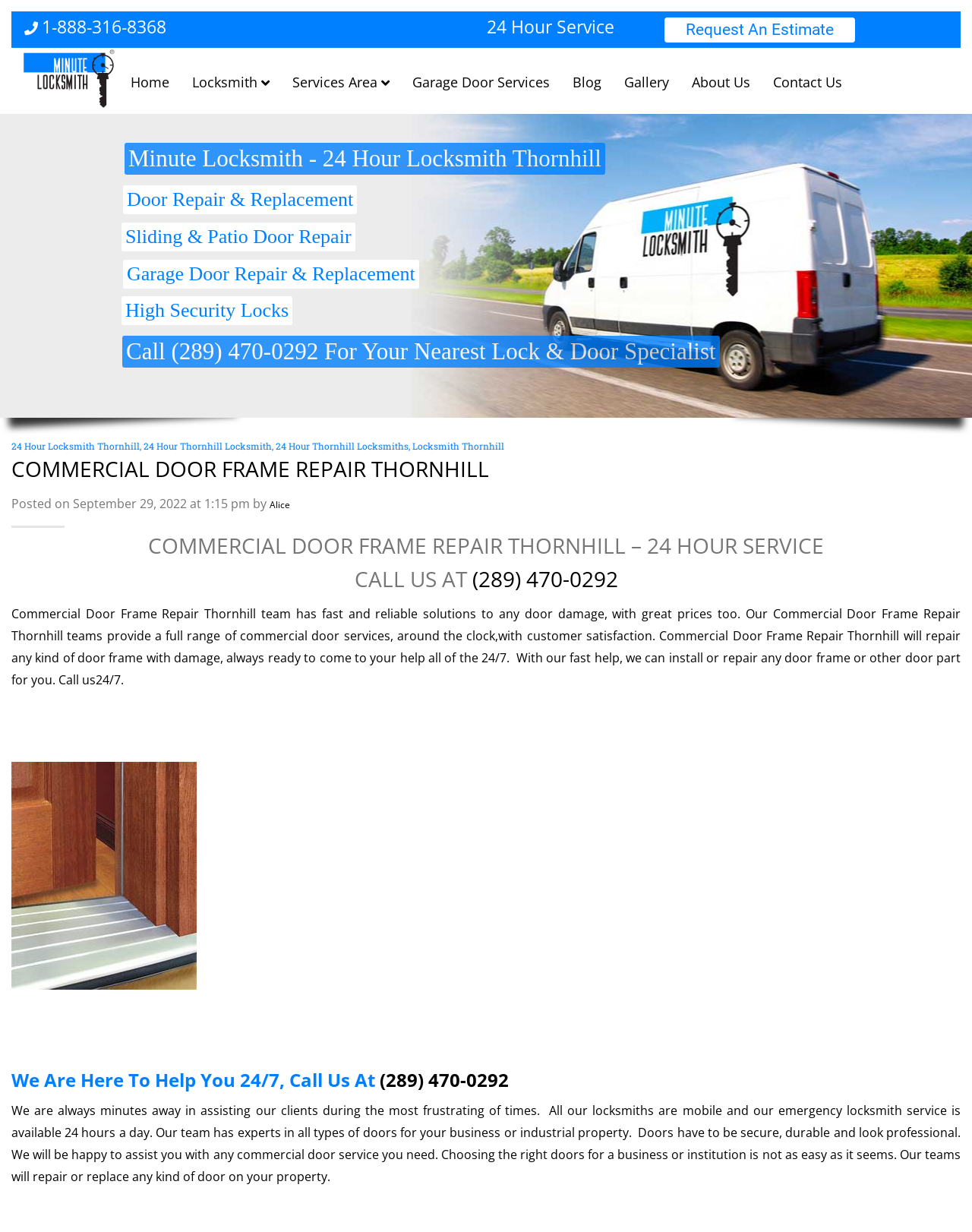Determine the bounding box coordinates of the clickable region to follow the instruction: "Visit the home page".

[0.122, 0.042, 0.186, 0.092]